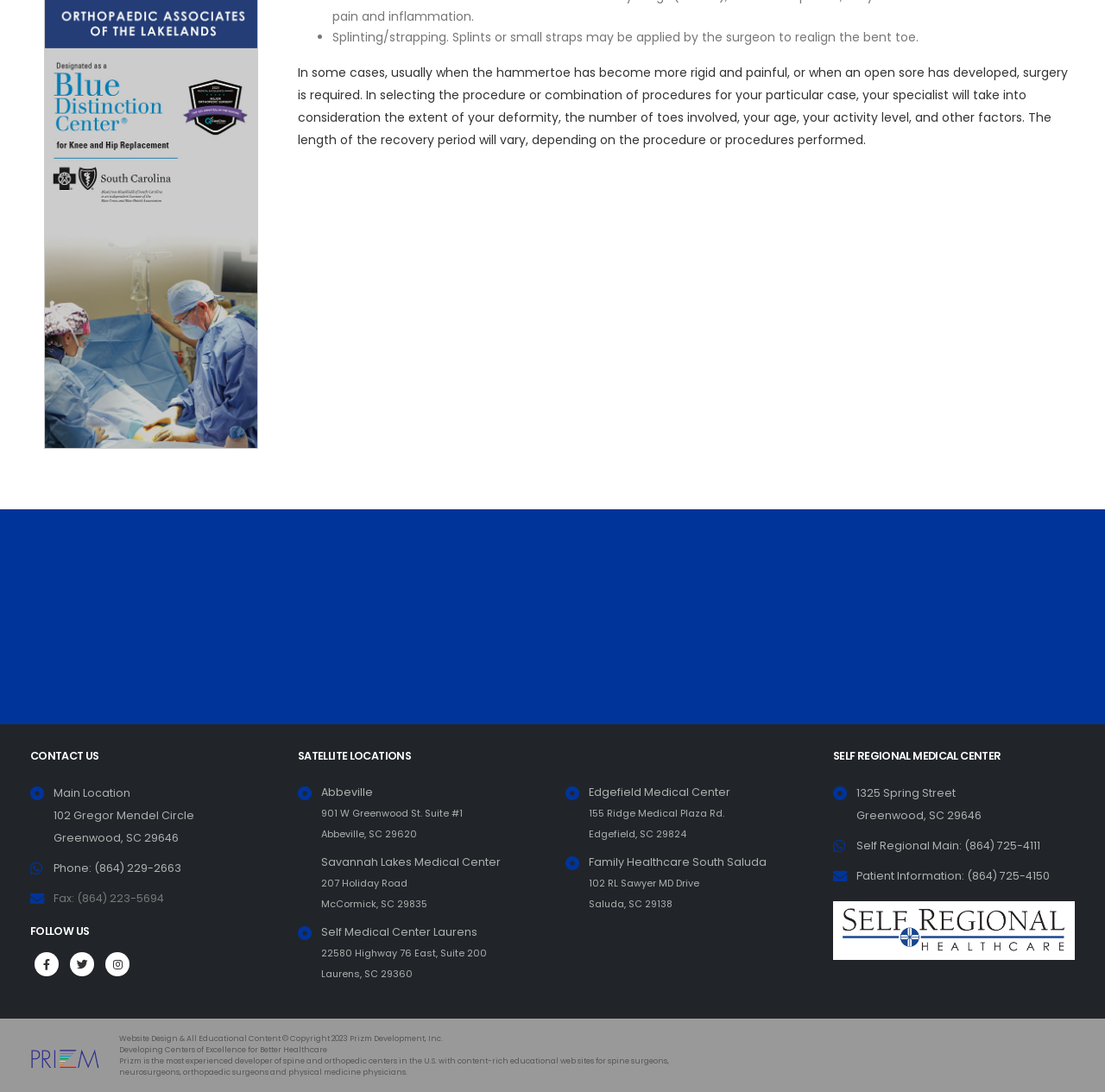Select the bounding box coordinates of the element I need to click to carry out the following instruction: "Make an appointment".

[0.404, 0.569, 0.596, 0.613]